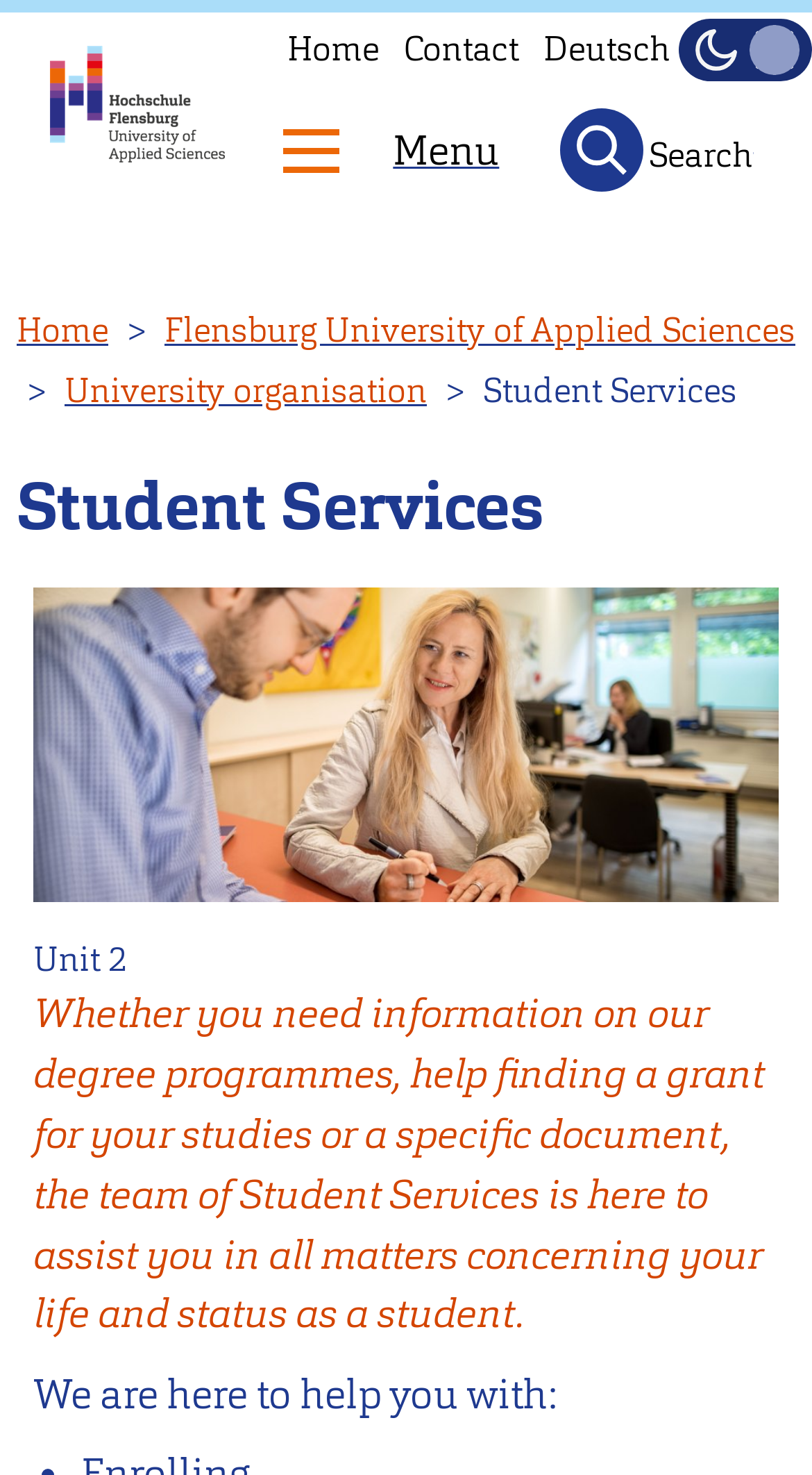What is the theme of the image on the page?
Answer the question with a single word or phrase by looking at the picture.

Student services